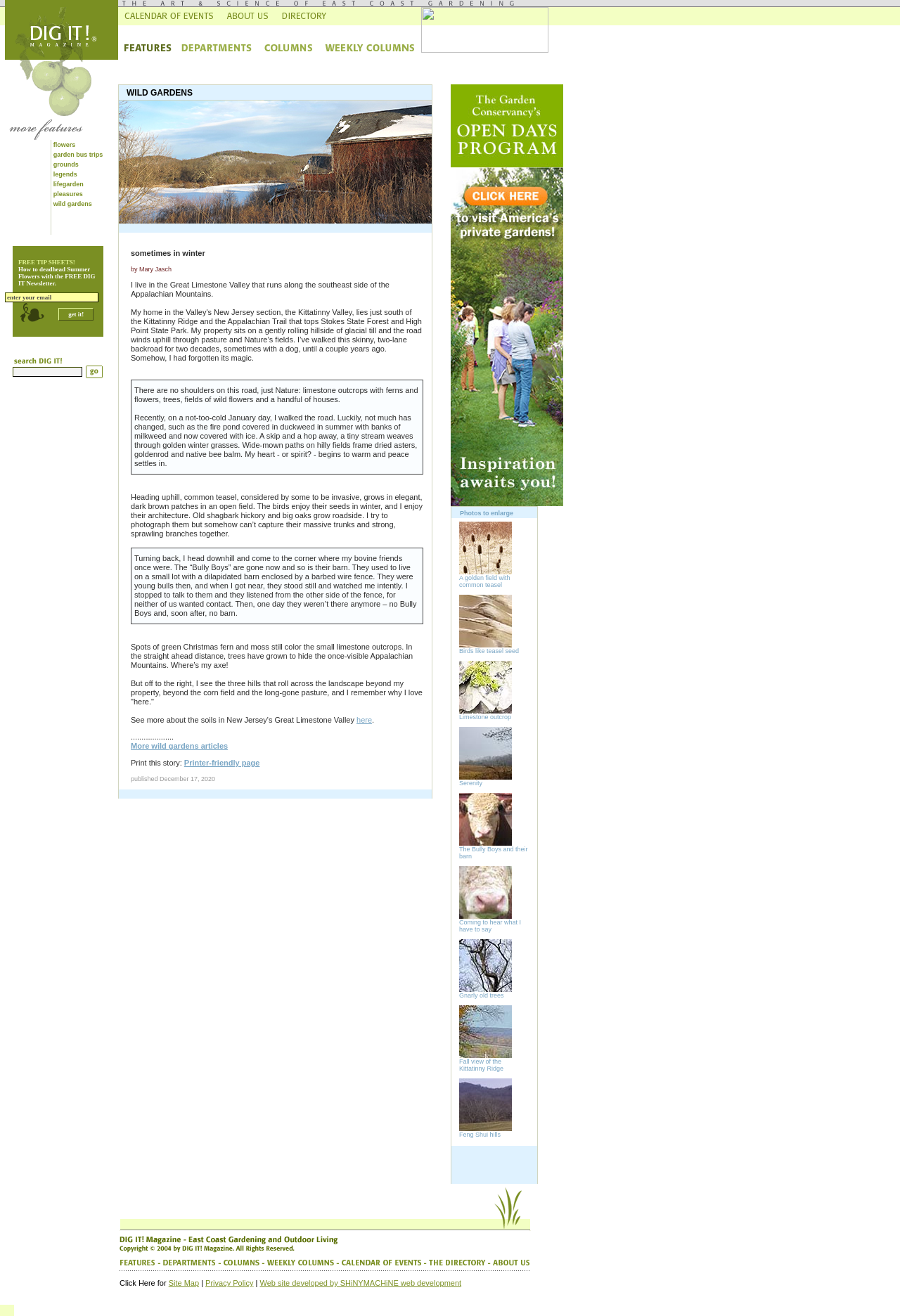Deliver a detailed narrative of the webpage's visual and textual elements.

This webpage appears to be a gardening website, with a focus on wild gardens and flowers. At the top of the page, there is a header section with a brief title "sometimes in winter great limestone valley kittatinny ridge". Below this, there is a prominent call-to-action section that spans the entire width of the page, encouraging visitors to sign up for a free newsletter and receive tip sheets on how to deadhead summer flowers. This section includes a brief description, a text input field to enter an email address, and a "get it!" button.

To the right of the call-to-action section, there is a narrower column that contains several links to different topics related to gardening, including flowers, garden bus trips, grounds, legends, lifegarden, pleasures, and wild gardens. These links are arranged vertically, with each link on a separate line.

Below the call-to-action section, there is a section that appears to be a program or schedule for the garden conservancy, with several rows of links and text. The links are arranged in a grid-like pattern, with multiple links per row. The text in this section is brief and appears to be descriptive headings or titles.

Throughout the page, there are several images, including a few small icons and a larger image that appears to be a photograph of a garden or flowers. The images are scattered throughout the page, often accompanying text or links. Overall, the page has a busy but organized layout, with a clear focus on gardening and wild gardens.